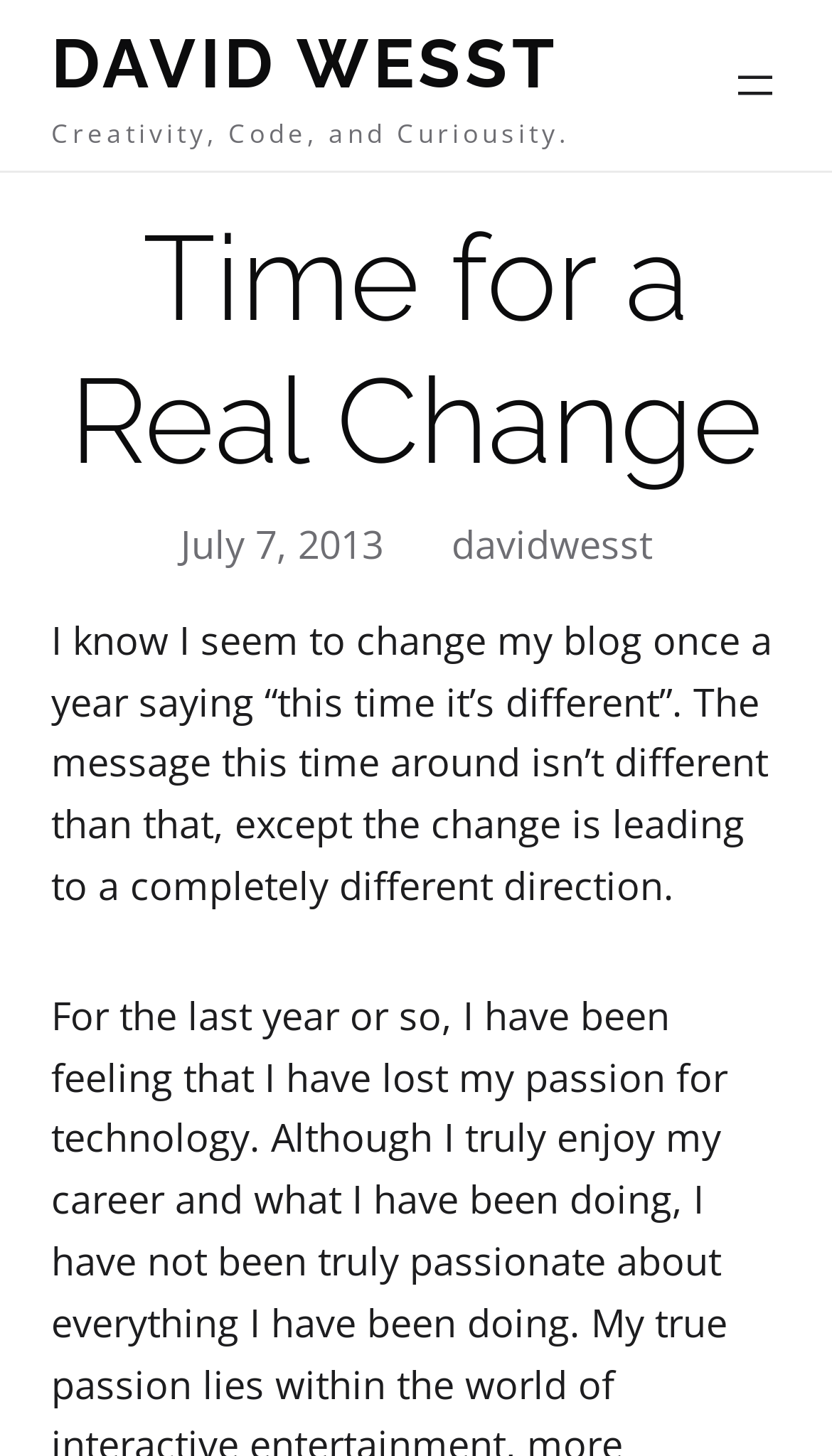Provide a one-word or short-phrase answer to the question:
Is there a navigation menu?

Yes